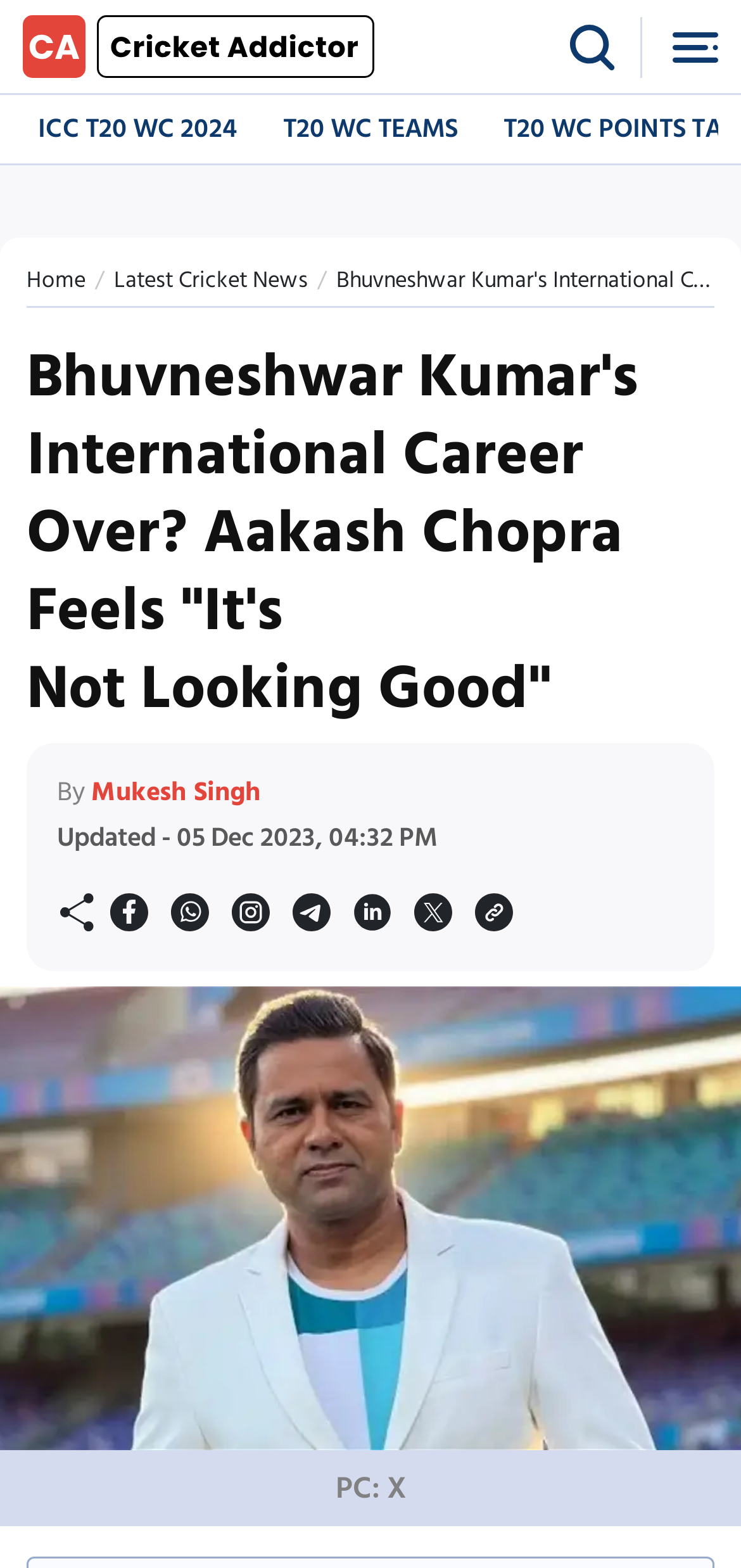Determine the bounding box coordinates of the UI element that matches the following description: "T20 WC Teams". The coordinates should be four float numbers between 0 and 1 in the format [left, top, right, bottom].

[0.362, 0.07, 0.638, 0.095]